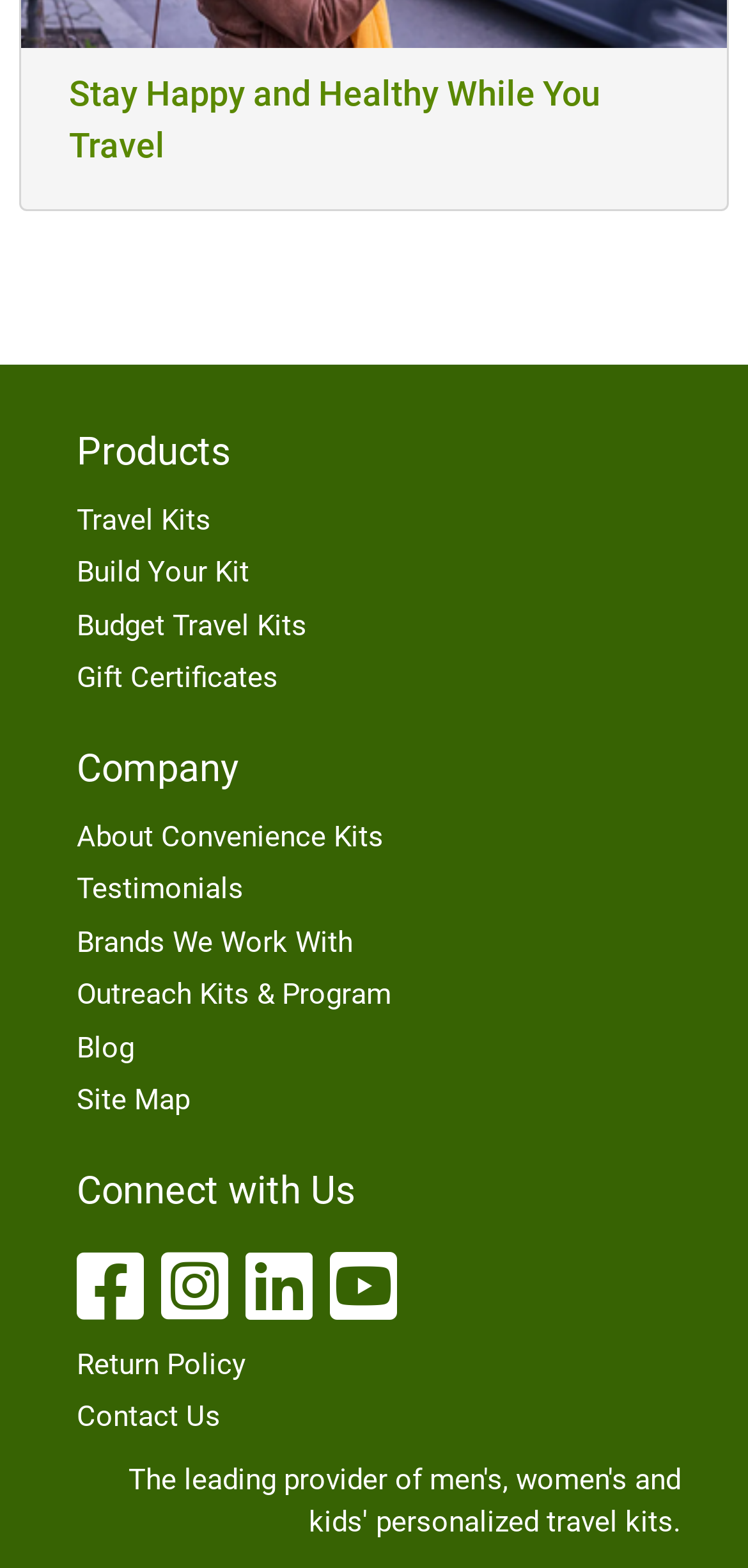Provide a one-word or one-phrase answer to the question:
What is the purpose of the 'Connect with Us' section?

Social media links